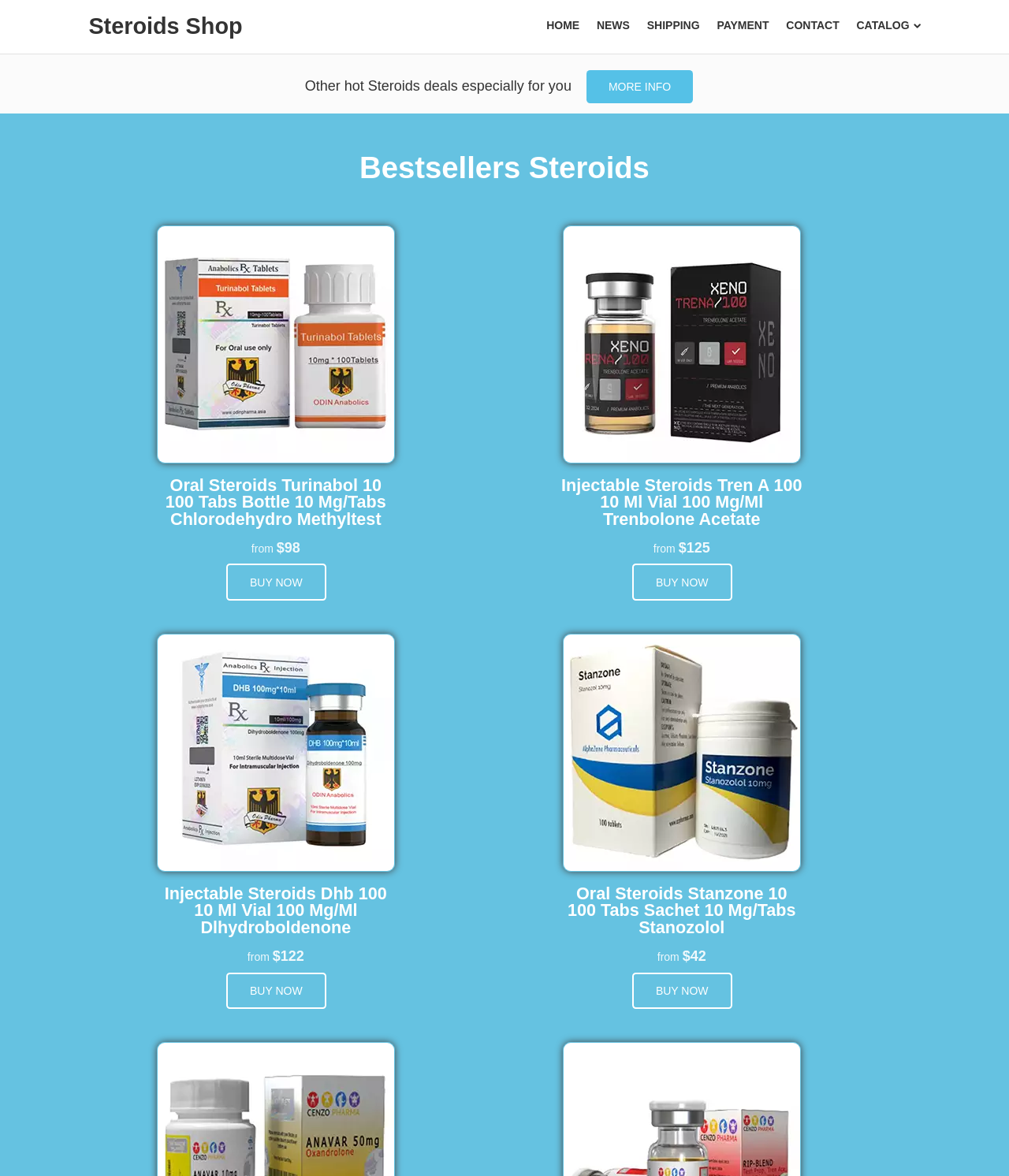Predict the bounding box coordinates of the UI element that matches this description: "Home". The coordinates should be in the format [left, top, right, bottom] with each value between 0 and 1.

[0.542, 0.016, 0.574, 0.027]